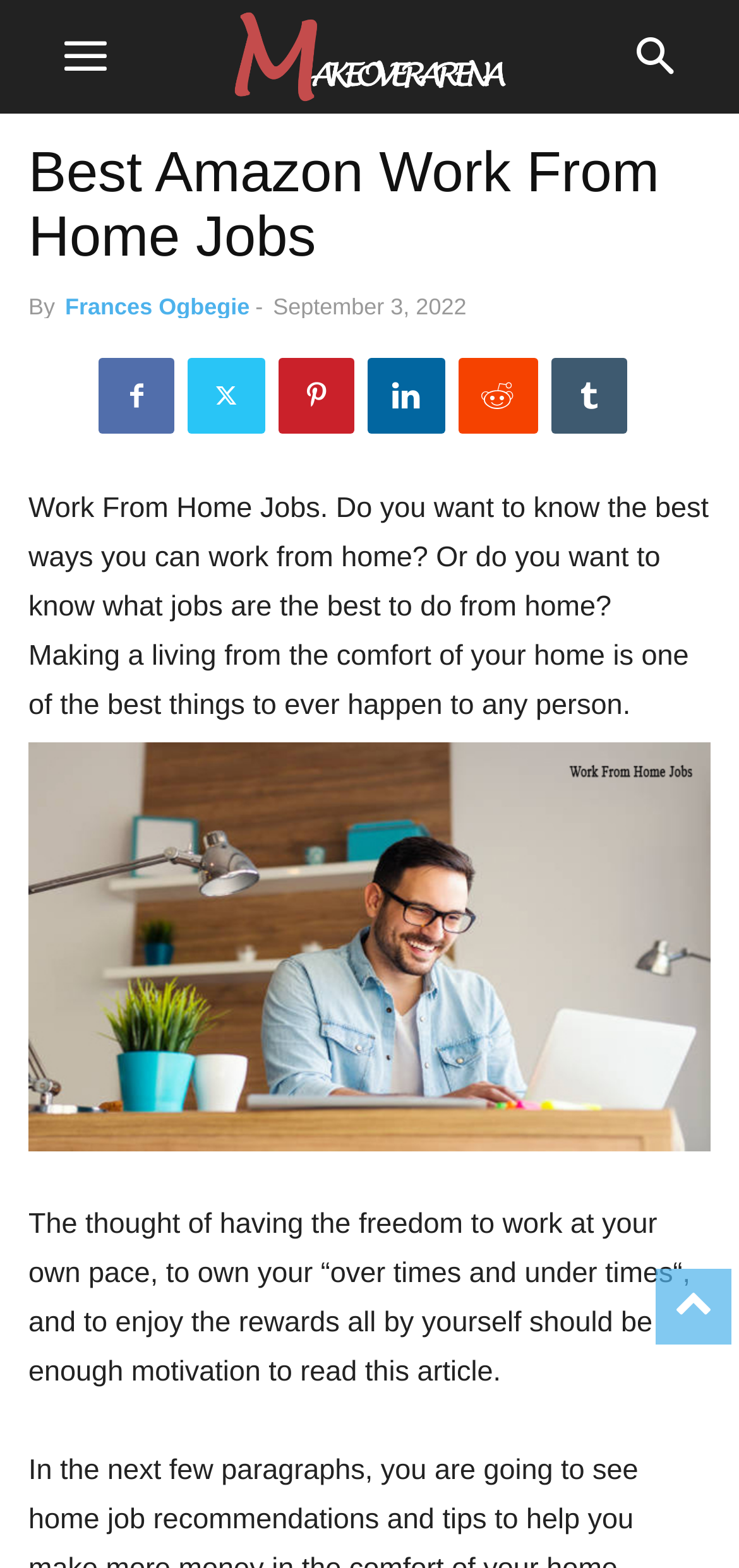Identify and provide the text of the main header on the webpage.

Best Amazon Work From Home Jobs